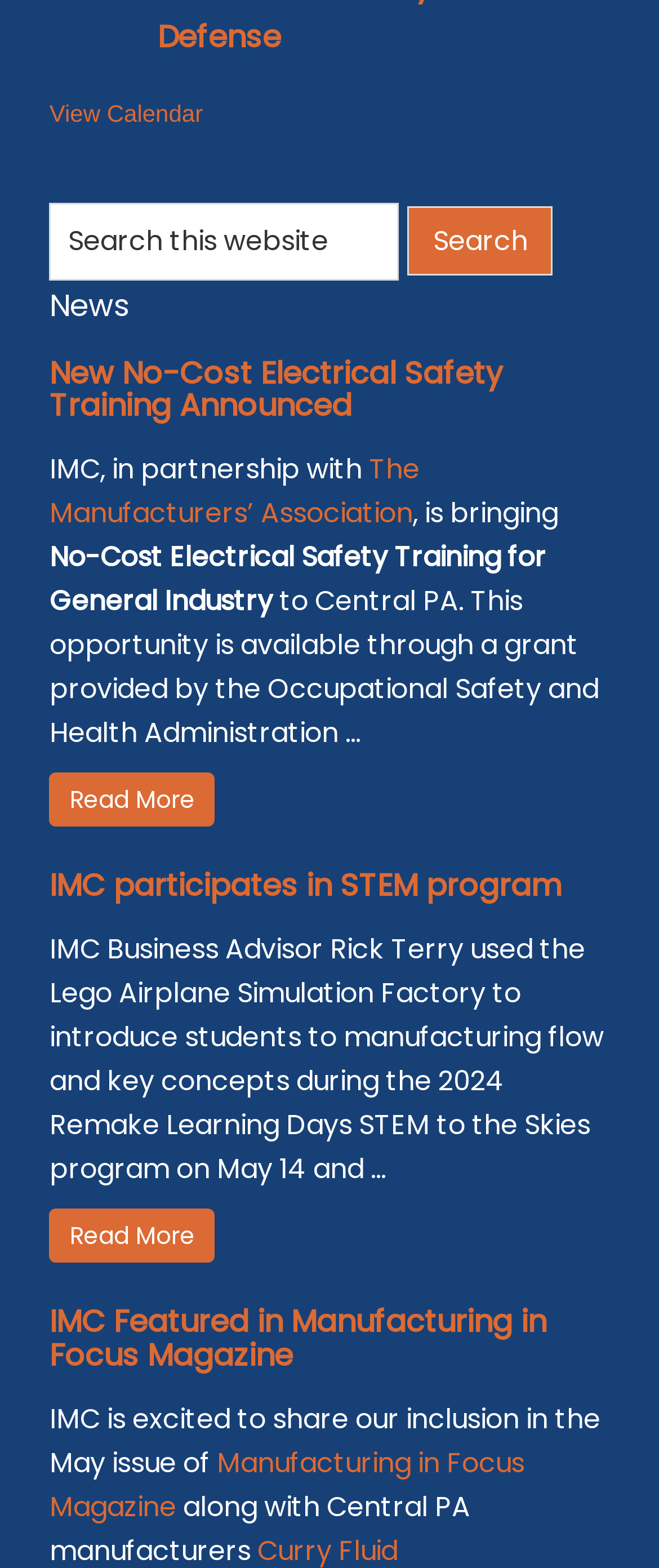What is the name of the magazine featured on the webpage?
Offer a detailed and full explanation in response to the question.

The webpage mentions 'IMC Featured in Manufacturing in Focus Magazine' which suggests that the magazine being referred to is 'Manufacturing in Focus Magazine'.